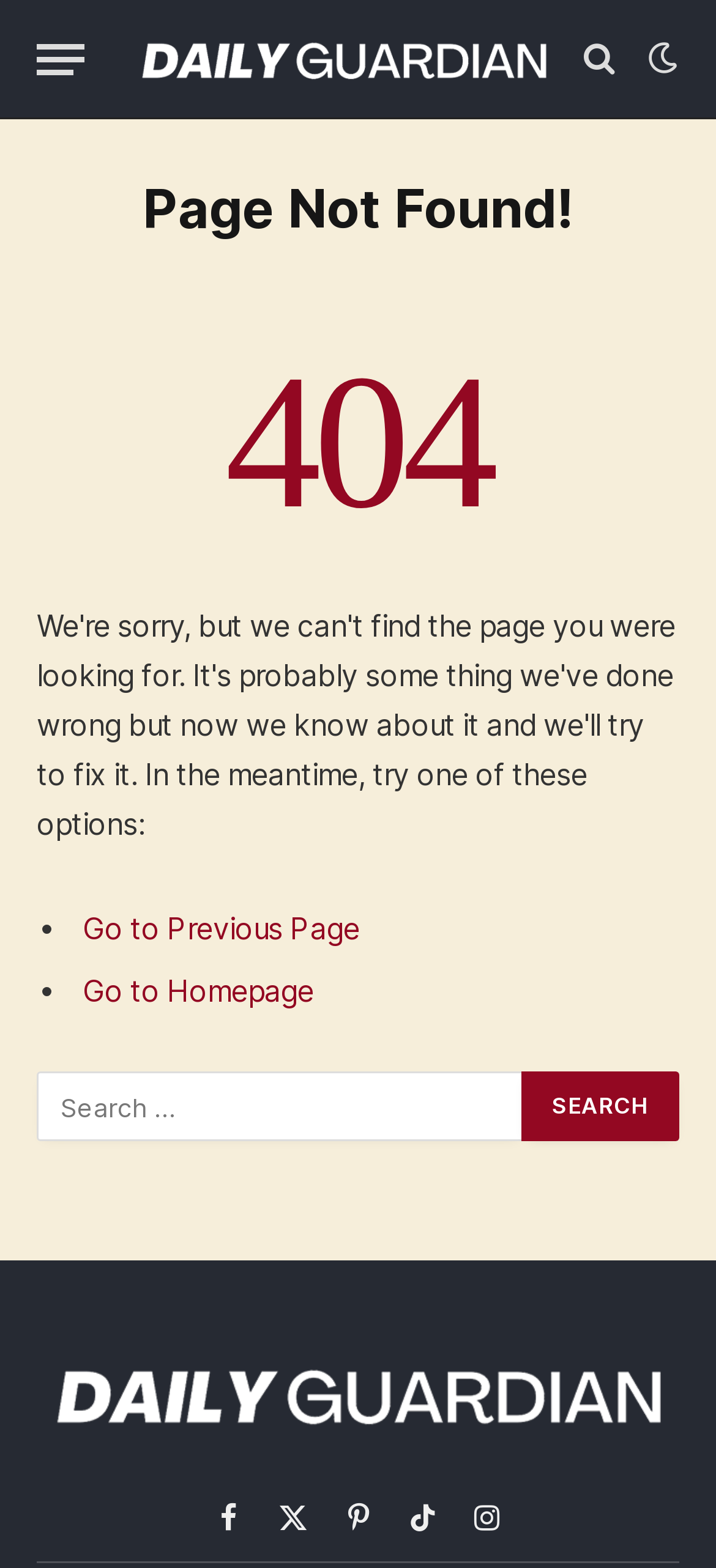Determine the bounding box coordinates of the target area to click to execute the following instruction: "Go to previous page."

[0.115, 0.582, 0.502, 0.604]